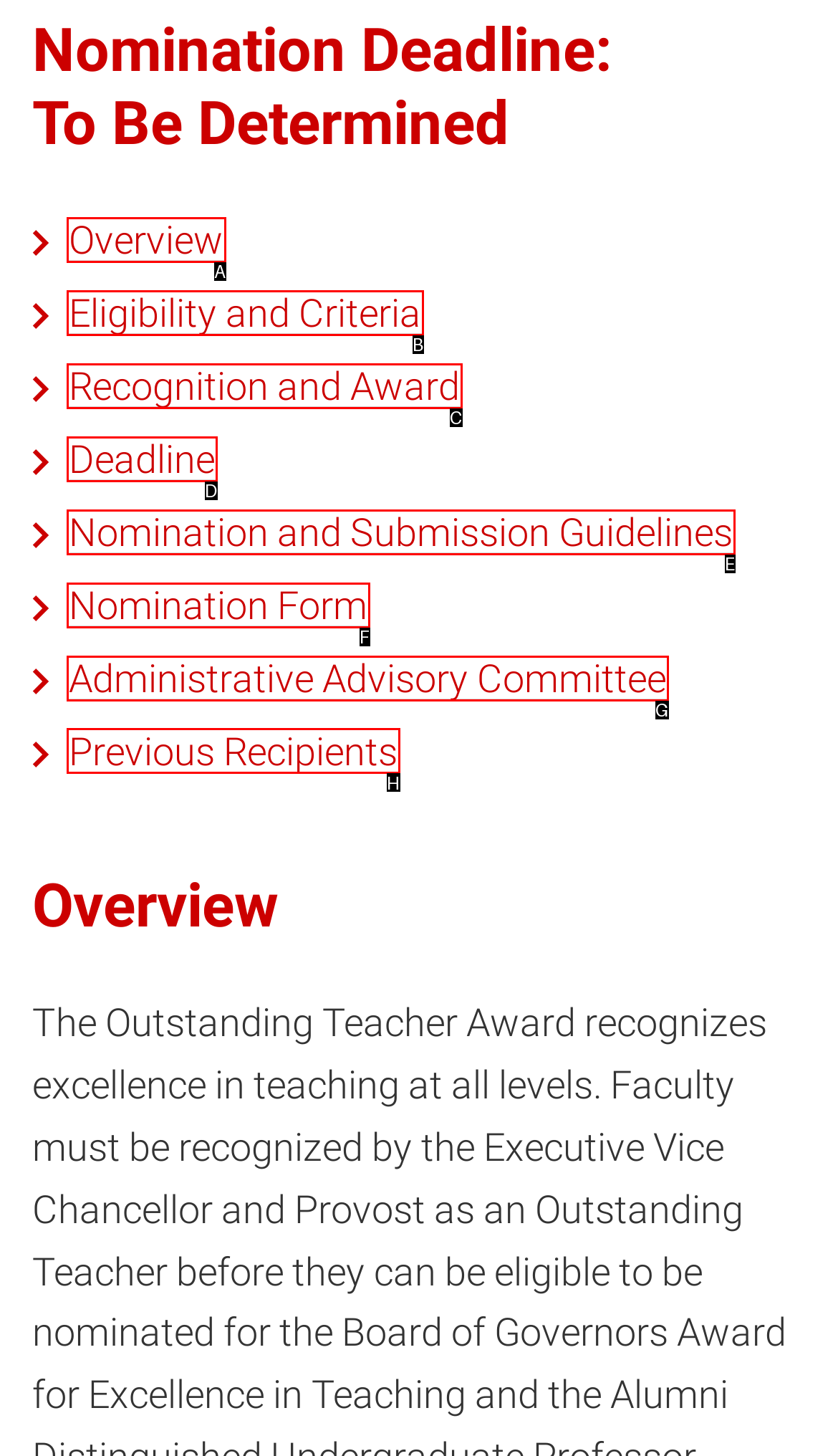Select the HTML element that corresponds to the description: Nomination and Submission Guidelines
Reply with the letter of the correct option from the given choices.

E